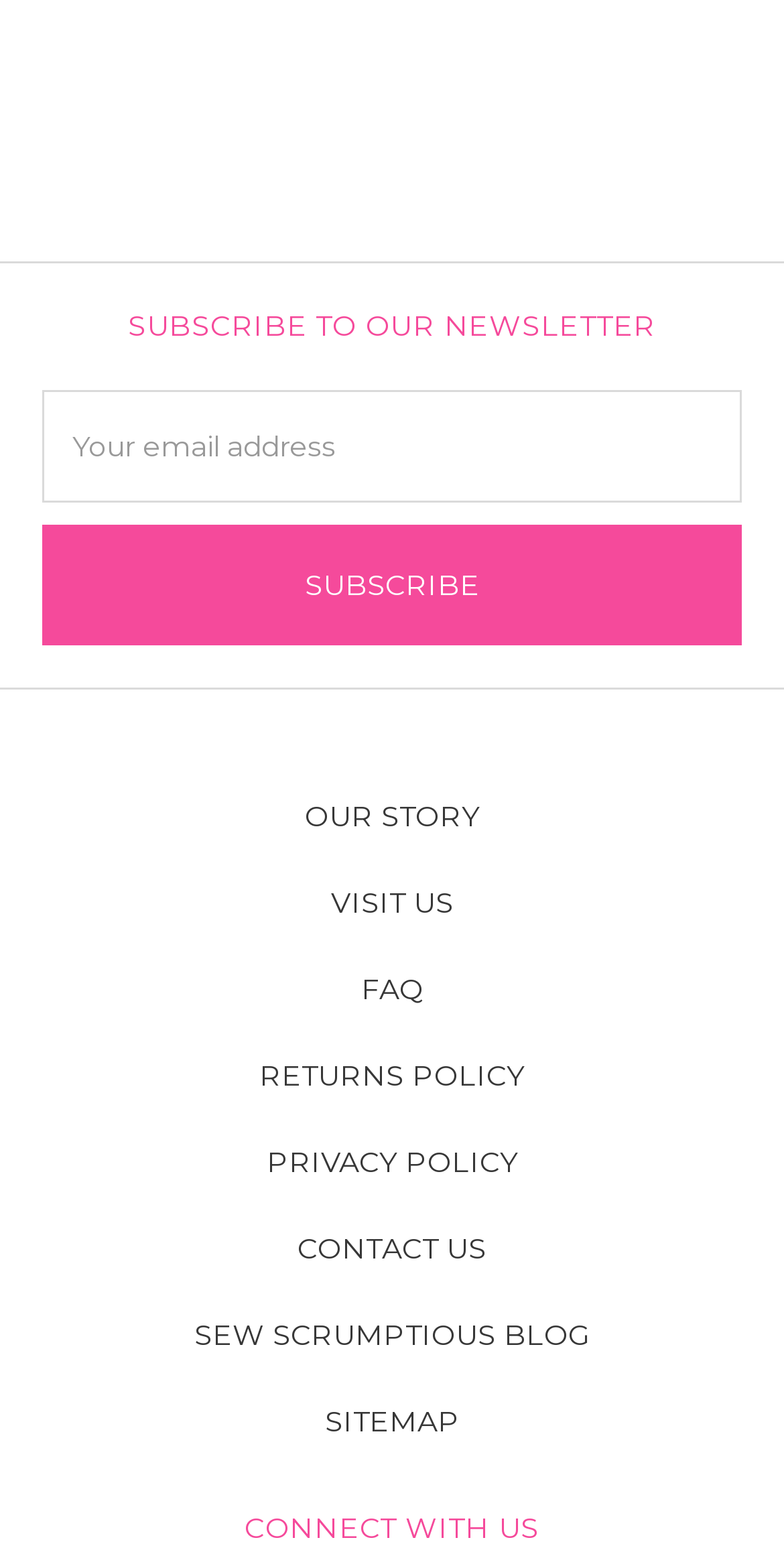Highlight the bounding box coordinates of the element you need to click to perform the following instruction: "Visit us."

[0.394, 0.556, 0.606, 0.612]